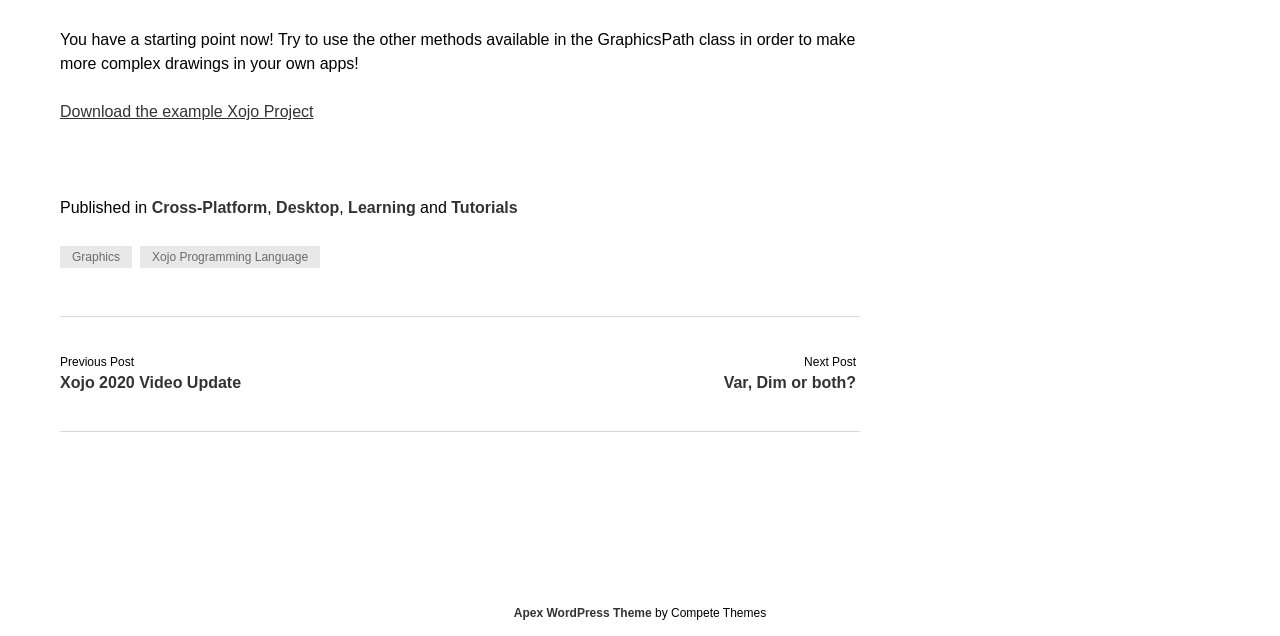Please answer the following question using a single word or phrase: 
What is the theme of the website?

Apex WordPress Theme